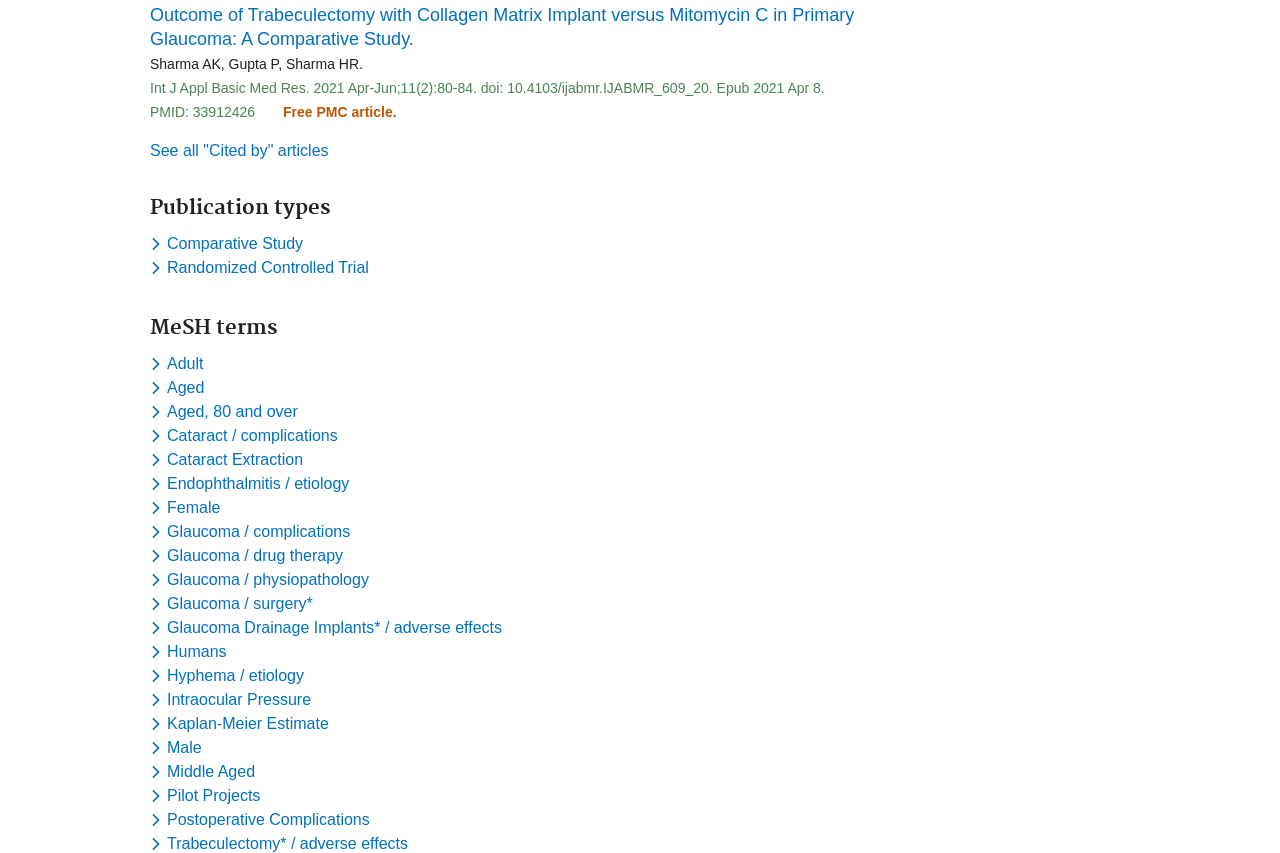Provide the bounding box coordinates for the area that should be clicked to complete the instruction: "Toggle the dropdown menu for keyword Glaucoma / surgery".

[0.117, 0.669, 0.292, 0.69]